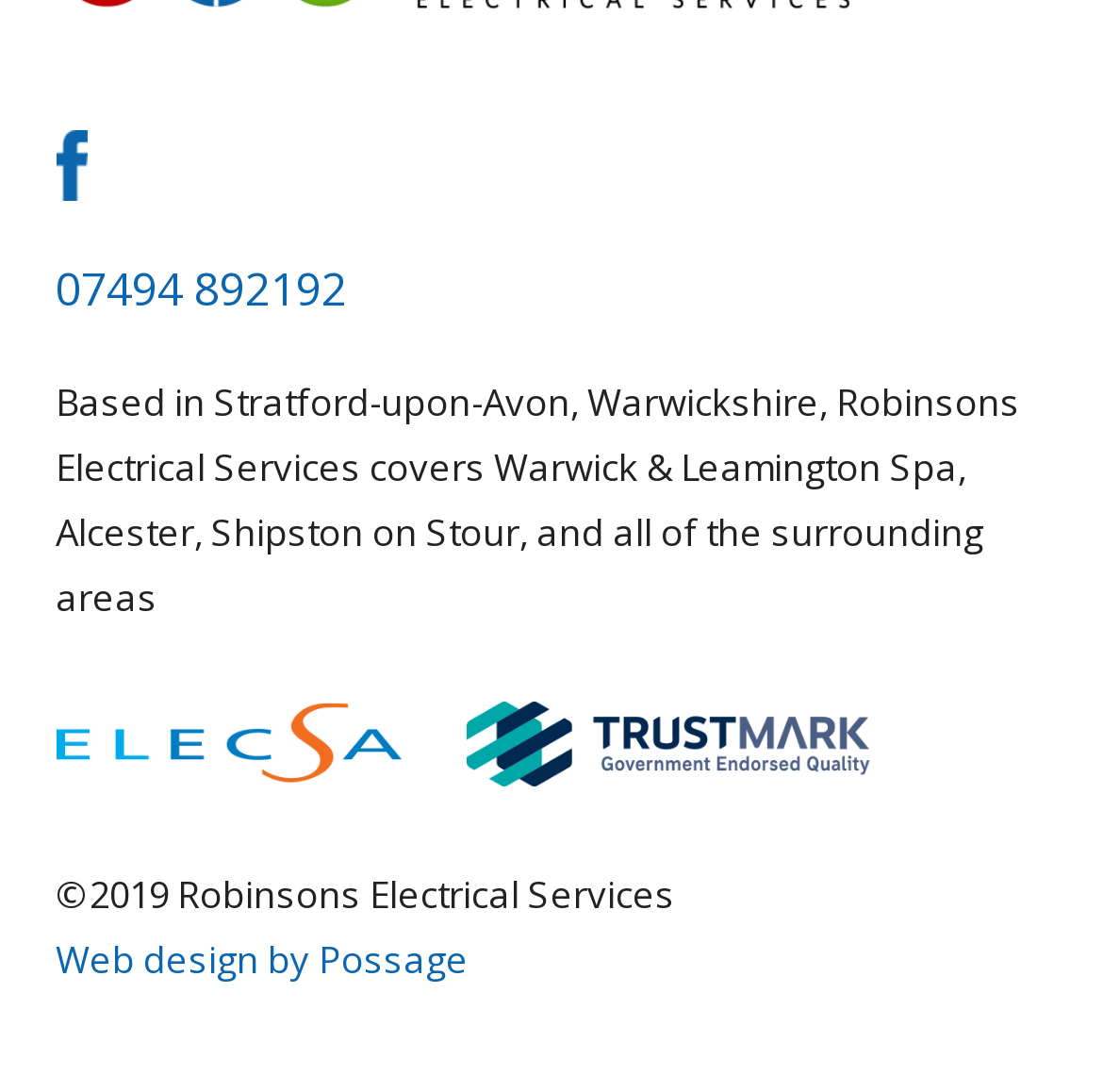What is the company's phone number?
Provide an in-depth and detailed explanation in response to the question.

The phone number can be found on the top section of the webpage, right below the Facebook link, which is '07494 892192'.